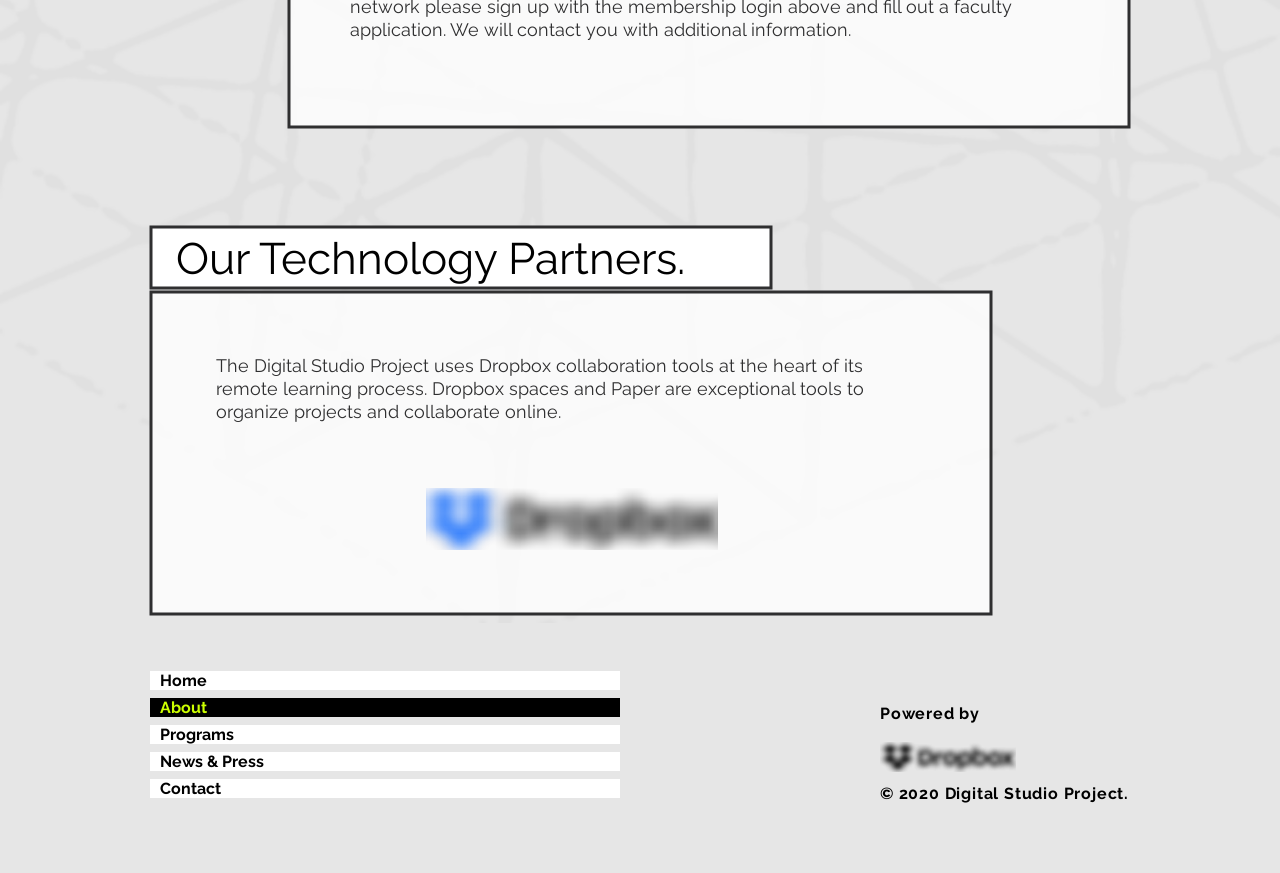Using the provided element description, identify the bounding box coordinates as (top-left x, top-left y, bottom-right x, bottom-right y). Ensure all values are between 0 and 1. Description: News & Press

[0.117, 0.861, 0.484, 0.883]